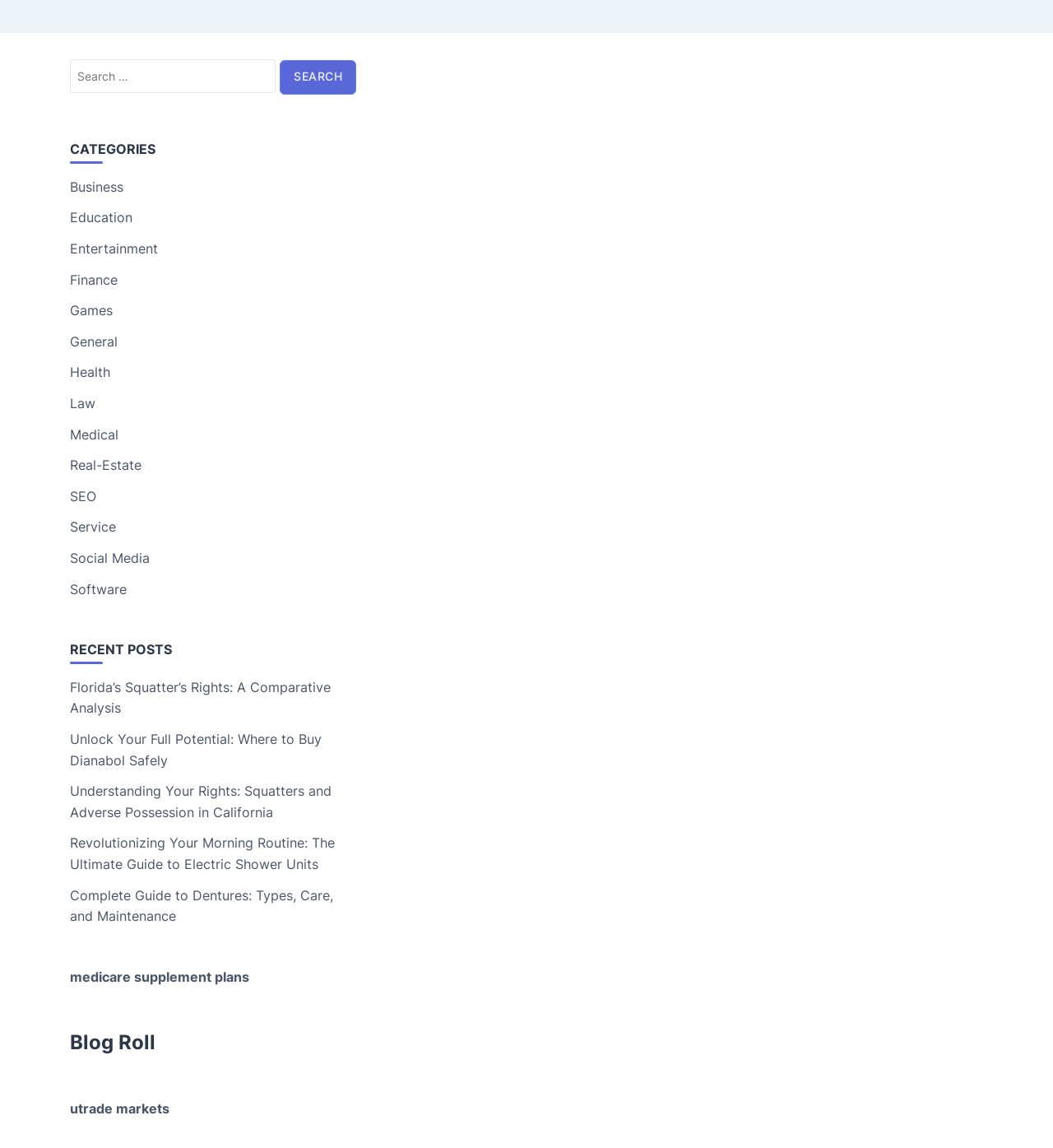Determine the bounding box coordinates for the area that should be clicked to carry out the following instruction: "Read Florida’s Squatter’s Rights article".

[0.066, 0.591, 0.314, 0.624]